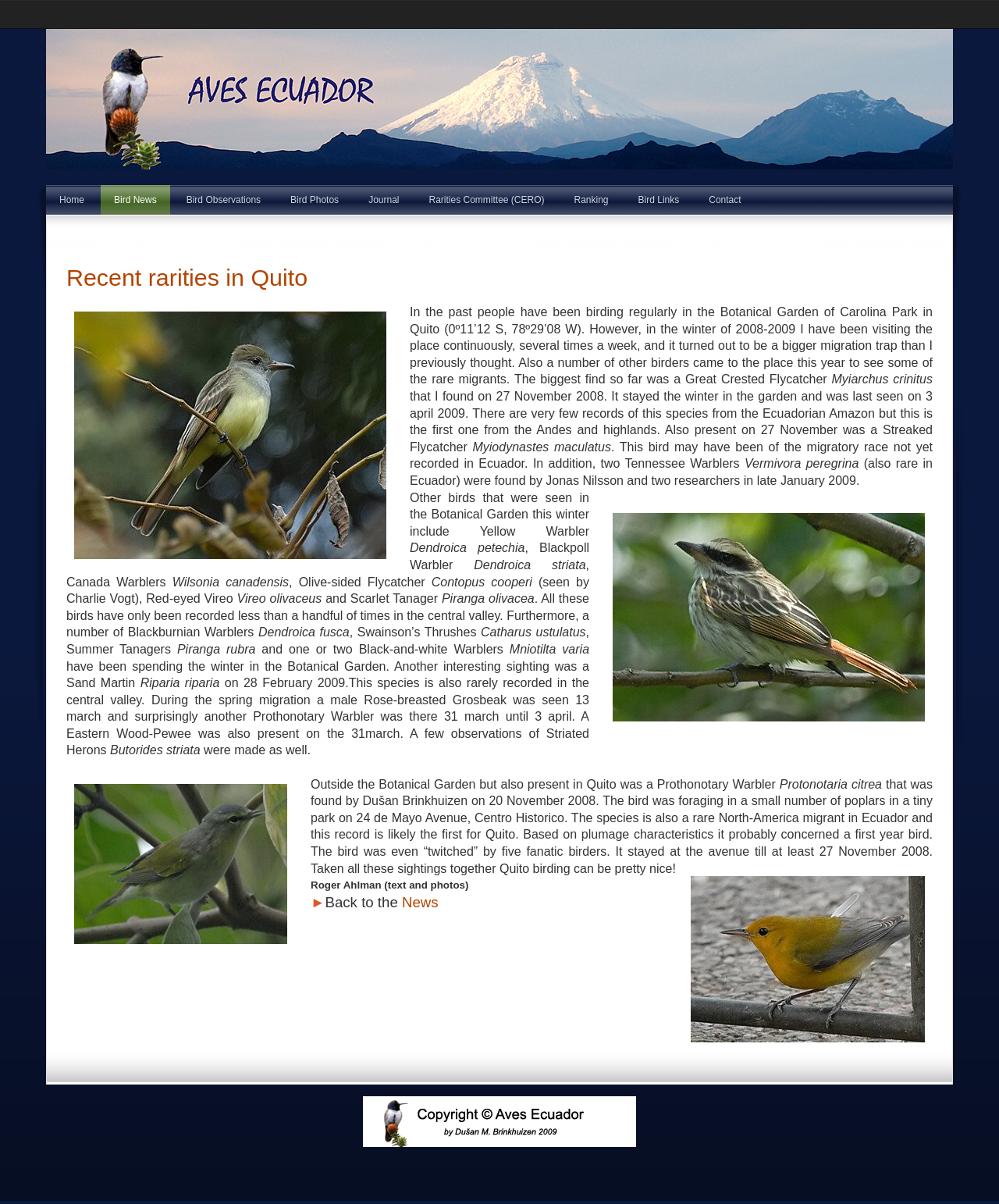Provide a short answer to the following question with just one word or phrase: What is the name of the park mentioned in the webpage?

Botanical Garden of Carolina Park